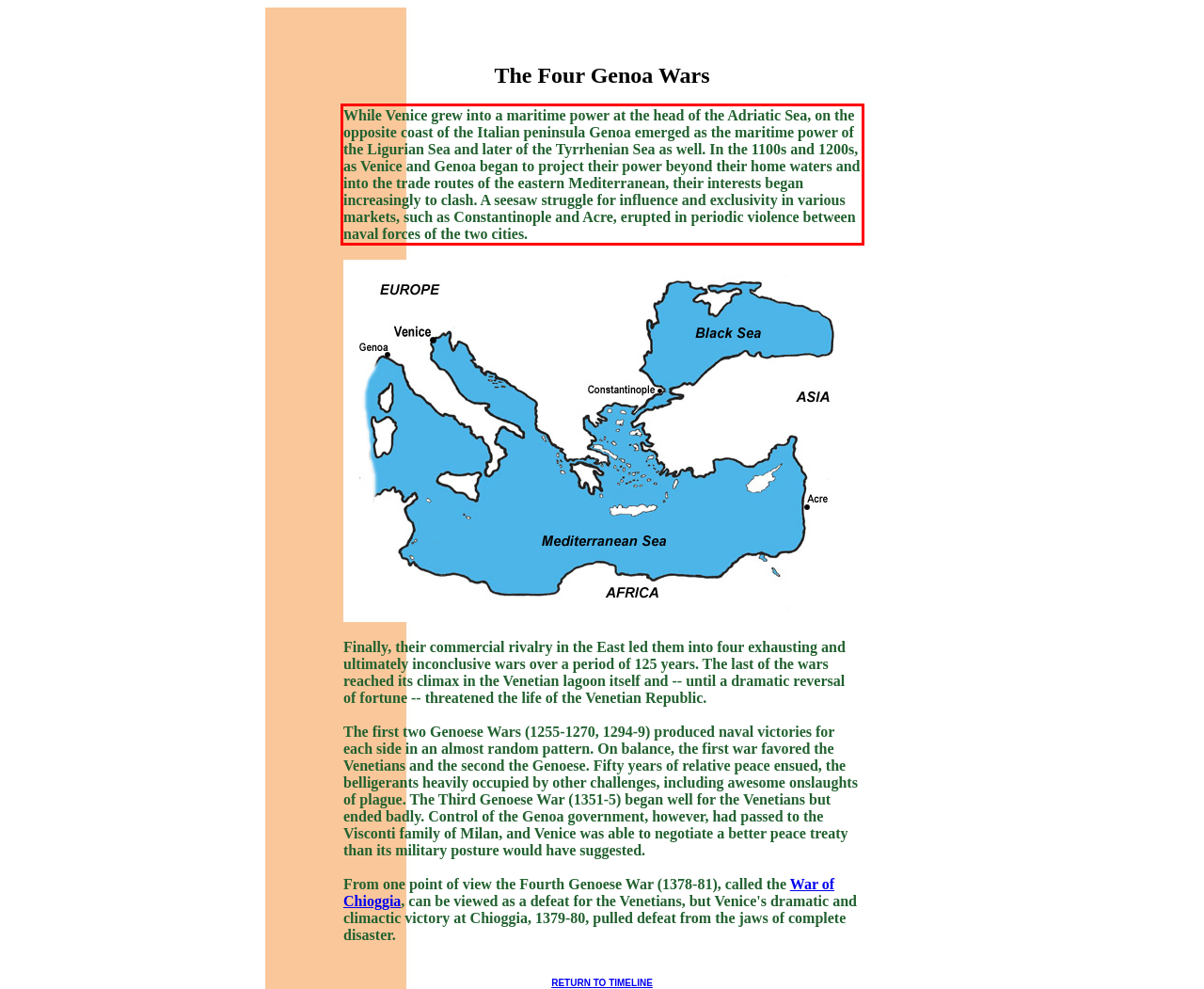Examine the webpage screenshot and use OCR to obtain the text inside the red bounding box.

While Venice grew into a maritime power at the head of the Adriatic Sea, on the opposite coast of the Italian peninsula Genoa emerged as the maritime power of the Ligurian Sea and later of the Tyrrhenian Sea as well. In the 1100s and 1200s, as Venice and Genoa began to project their power beyond their home waters and into the trade routes of the eastern Mediterranean, their interests began increasingly to clash. A seesaw struggle for influence and exclusivity in various markets, such as Constantinople and Acre, erupted in periodic violence between naval forces of the two cities.